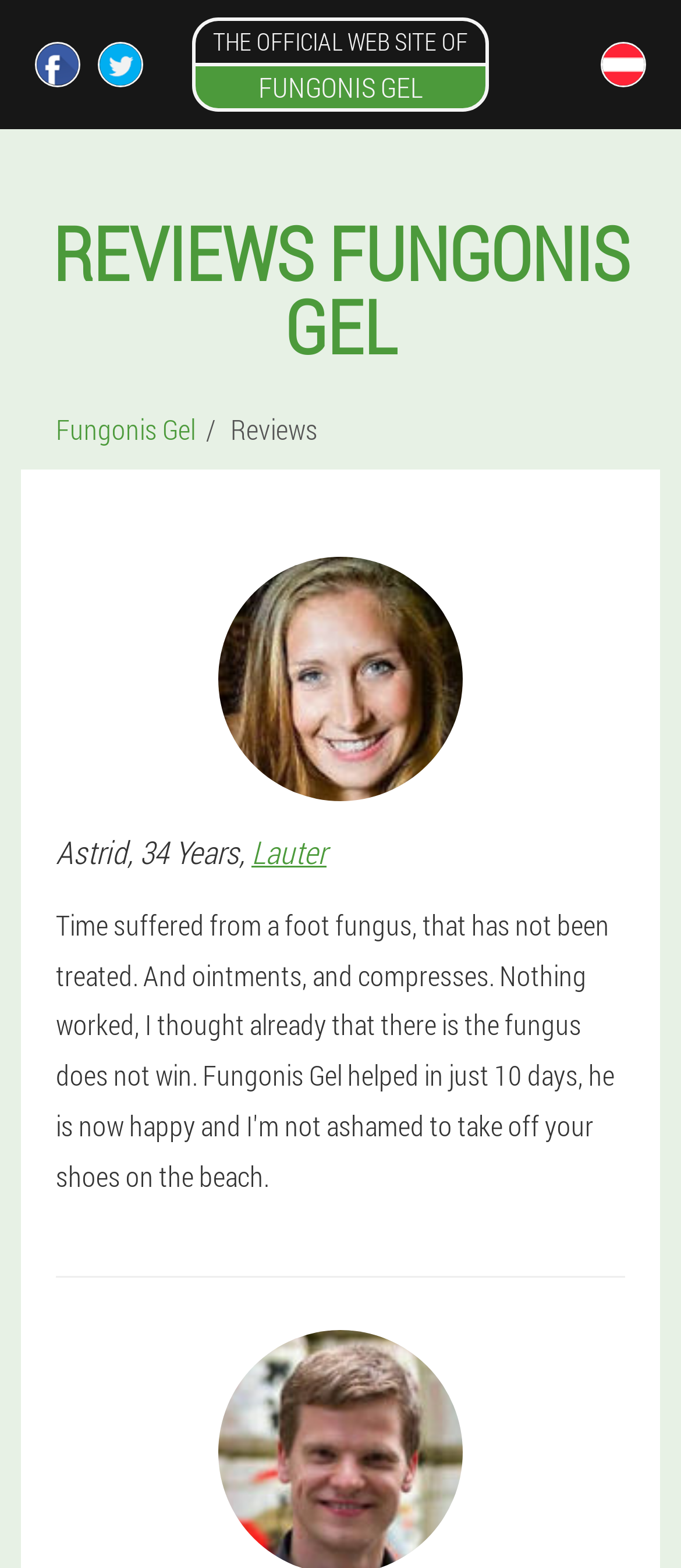Generate a comprehensive caption for the webpage you are viewing.

The webpage is about reviews of Fungonis Gel, a product. At the top, there are three social media links: Facebook, Twitter, and a link to the official website of Fungonis Gel. To the right of these links, there is an Austrian flag image. 

Below the social media links, there is a large heading that reads "REVIEWS FUNGONIS GEL". Underneath this heading, there are two links: "Fungonis Gel" and "Reviews". 

On the left side of the page, there is an image of a person named Astrid. Next to Astrid's image, there is a text that reads "Astrid, 34 Years," followed by a link to "Lauter". 

The main content of the page is an article that takes up most of the page's real estate. The article likely contains reviews of Fungonis Gel from various individuals, including Astrid, Tobias, Verena, Florian, and Andrea, as mentioned in the meta description.